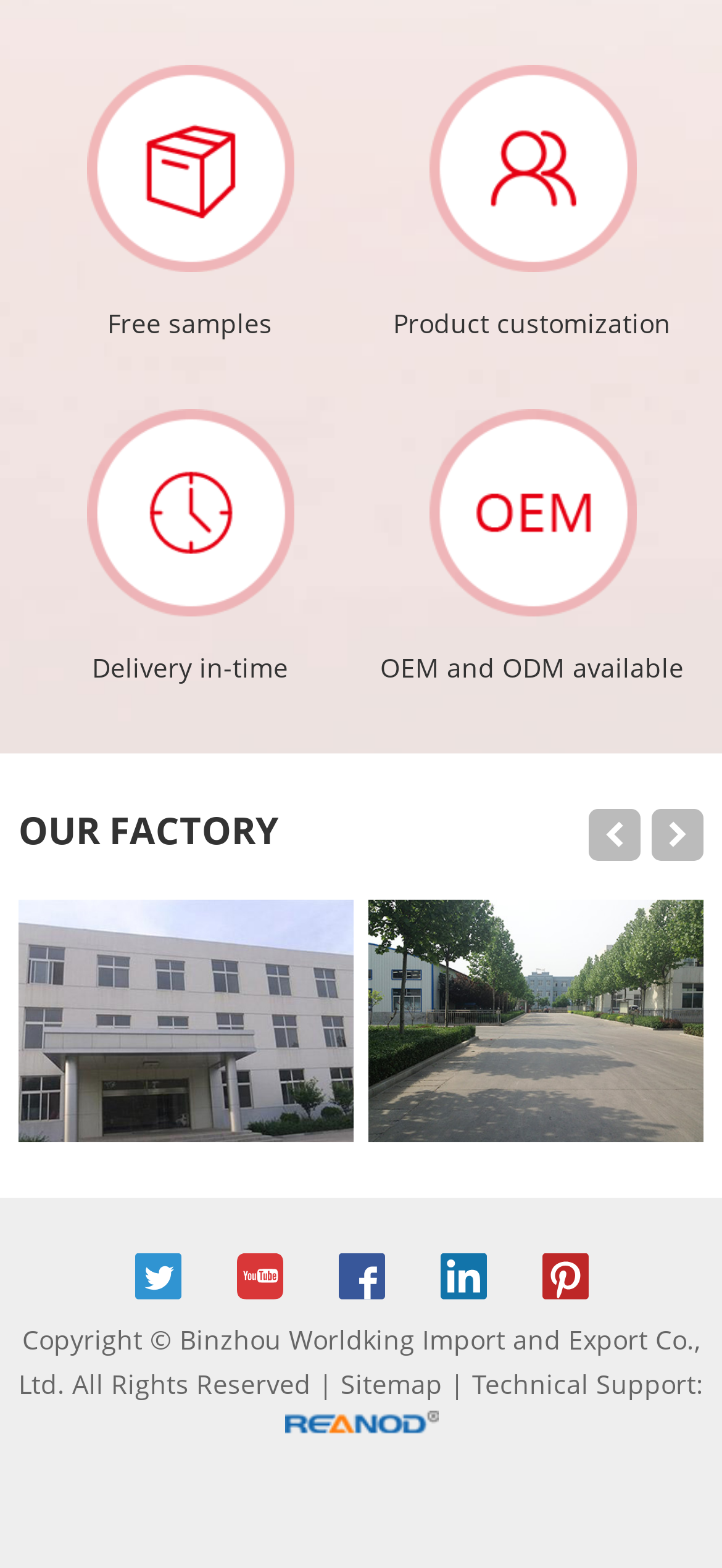Given the element description parent_node: OUR FACTORY, identify the bounding box coordinates for the UI element on the webpage screenshot. The format should be (top-left x, top-left y, bottom-right x, bottom-right y), with values between 0 and 1.

[0.903, 0.516, 0.974, 0.549]